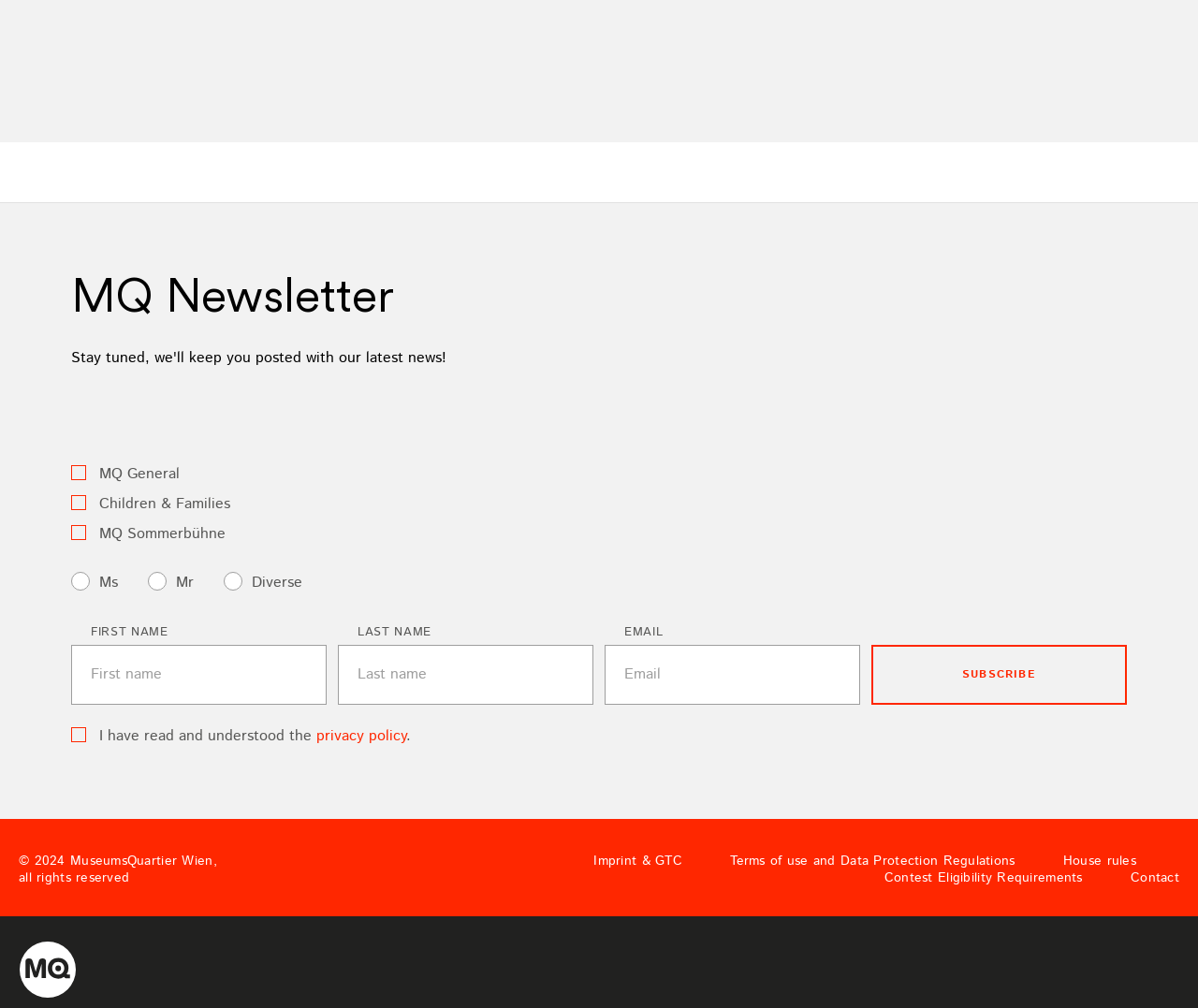Please determine the bounding box coordinates of the clickable area required to carry out the following instruction: "Read privacy policy". The coordinates must be four float numbers between 0 and 1, represented as [left, top, right, bottom].

[0.264, 0.72, 0.339, 0.741]